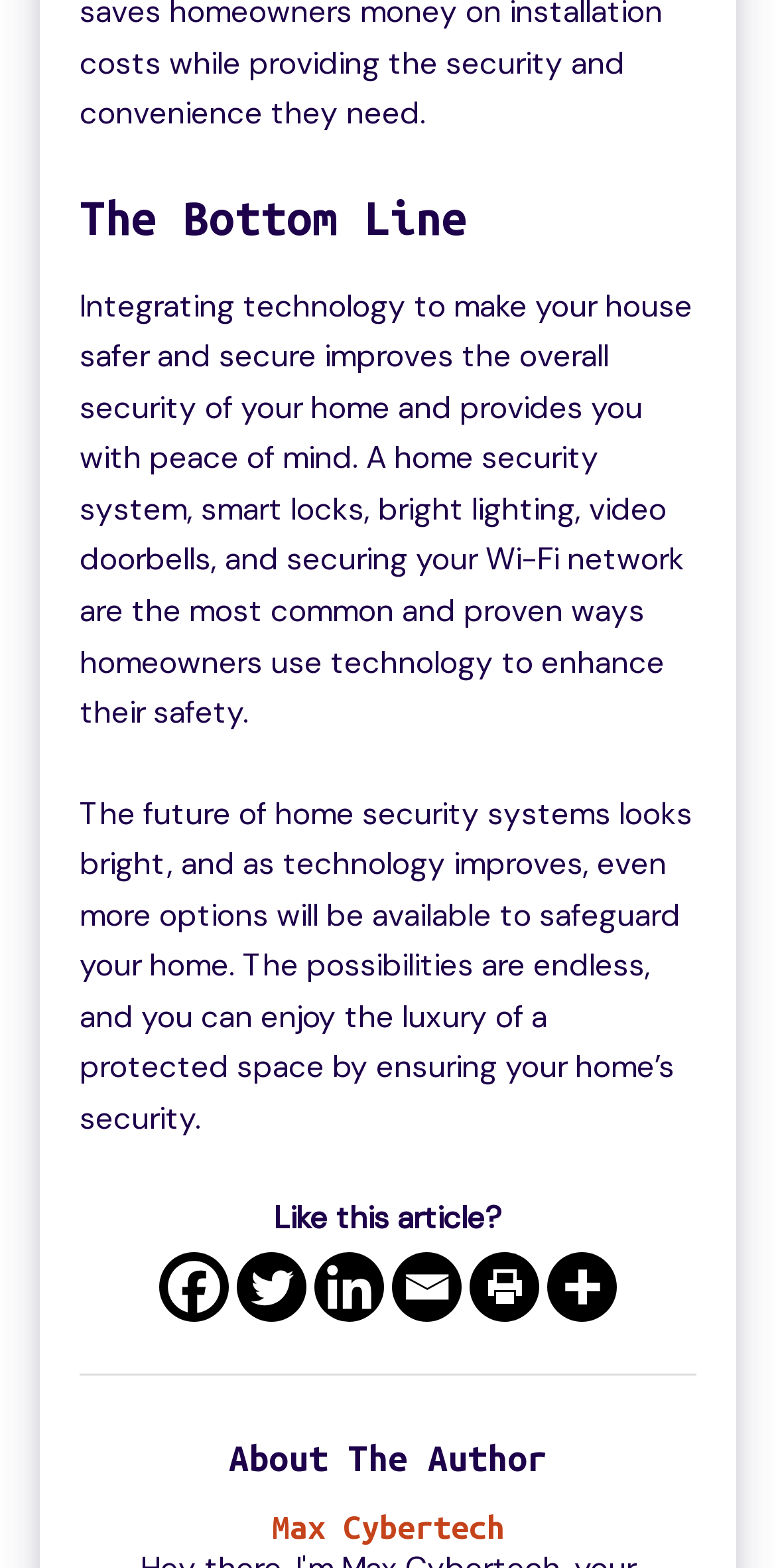Identify and provide the bounding box for the element described by: "aria-label="Linkedin" title="Linkedin"".

[0.405, 0.799, 0.495, 0.843]